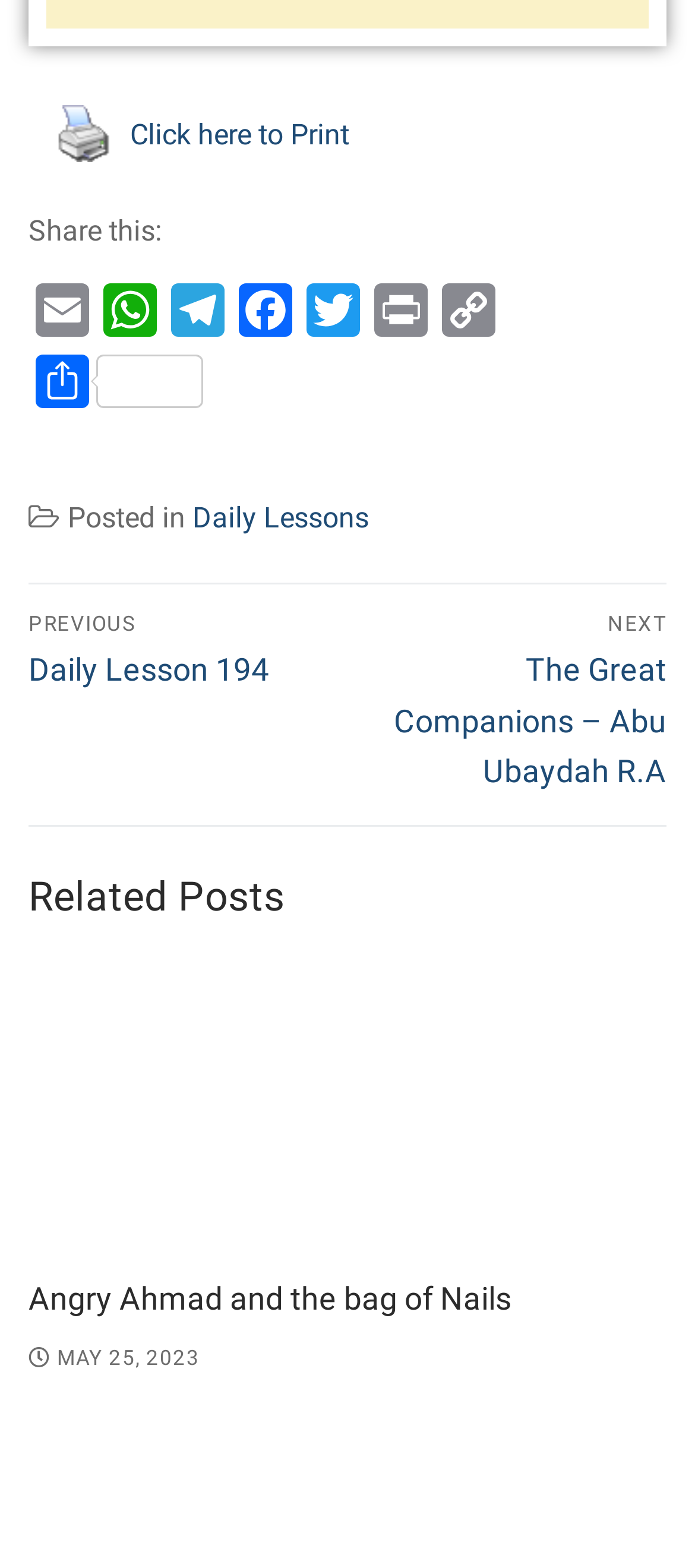What is the first sharing option?
Refer to the image and give a detailed response to the question.

The first sharing option is 'Email' because it is the first link element after the 'Share this:' static text, with a bounding box coordinate of [0.041, 0.181, 0.138, 0.227]